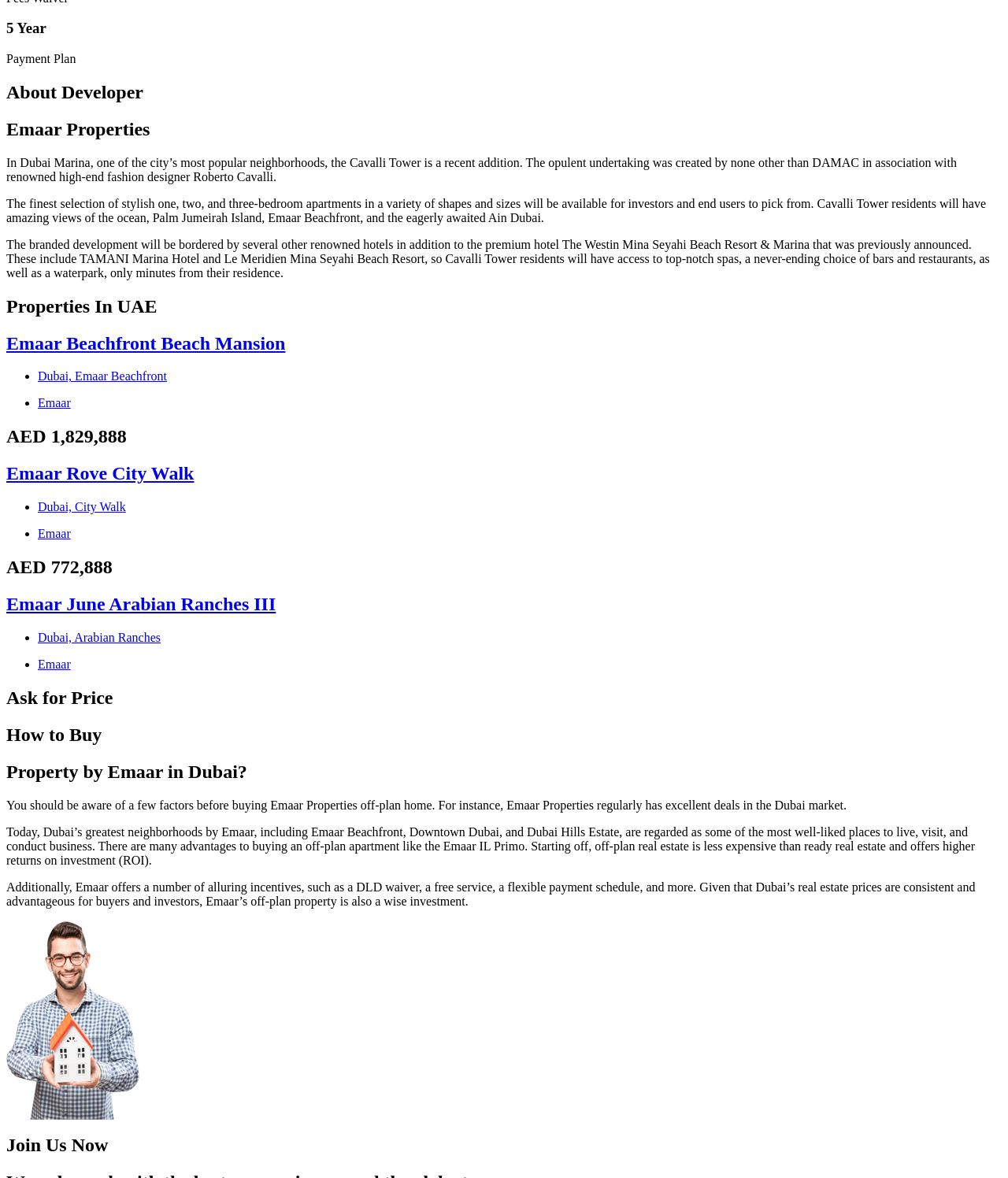Extract the bounding box coordinates for the HTML element that matches this description: "Emaar June Arabian Ranches III". The coordinates should be four float numbers between 0 and 1, i.e., [left, top, right, bottom].

[0.006, 0.504, 0.274, 0.521]